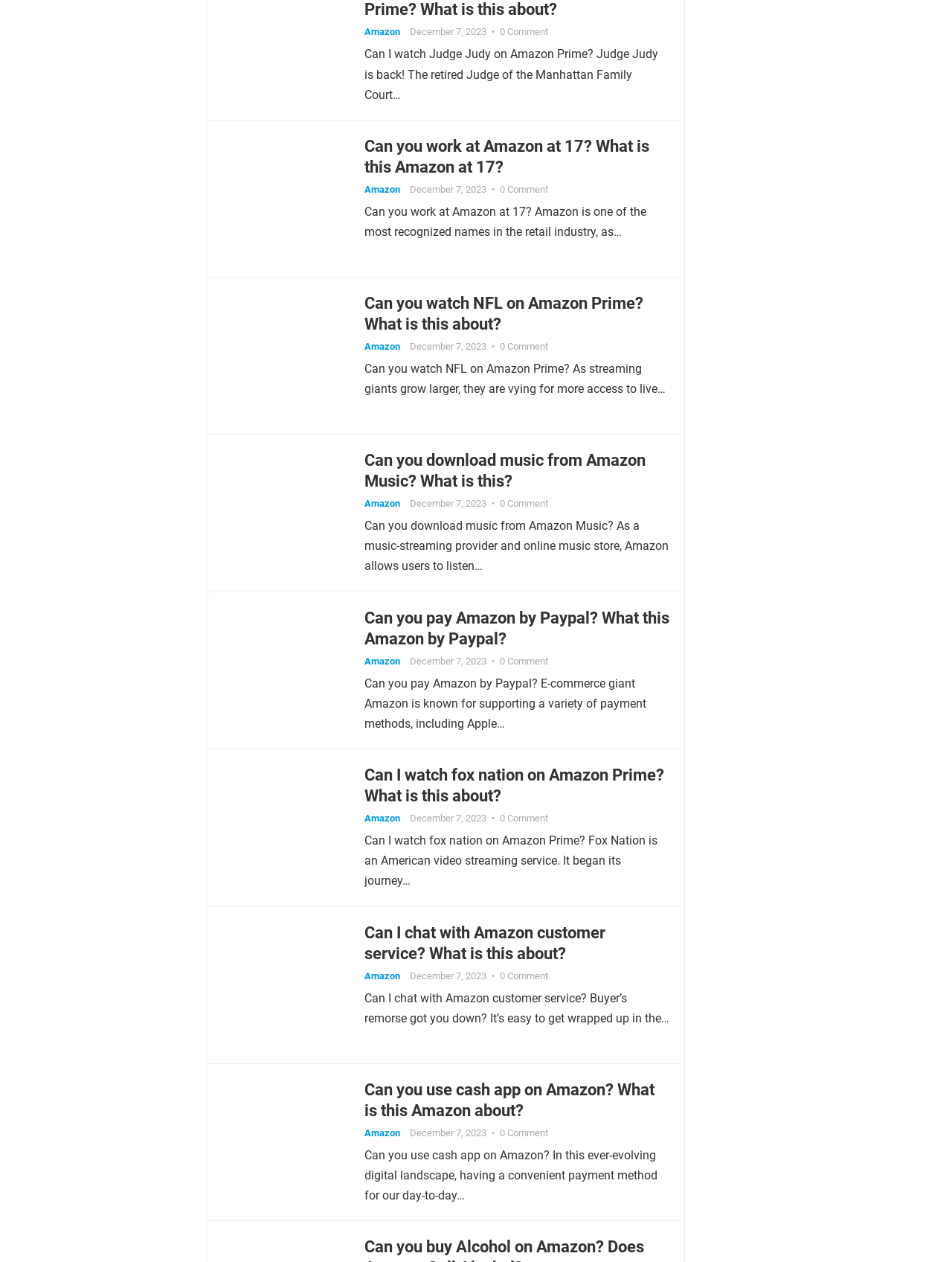Pinpoint the bounding box coordinates of the area that must be clicked to complete this instruction: "Read about 'Can you work at Amazon at 17?'".

[0.383, 0.107, 0.703, 0.14]